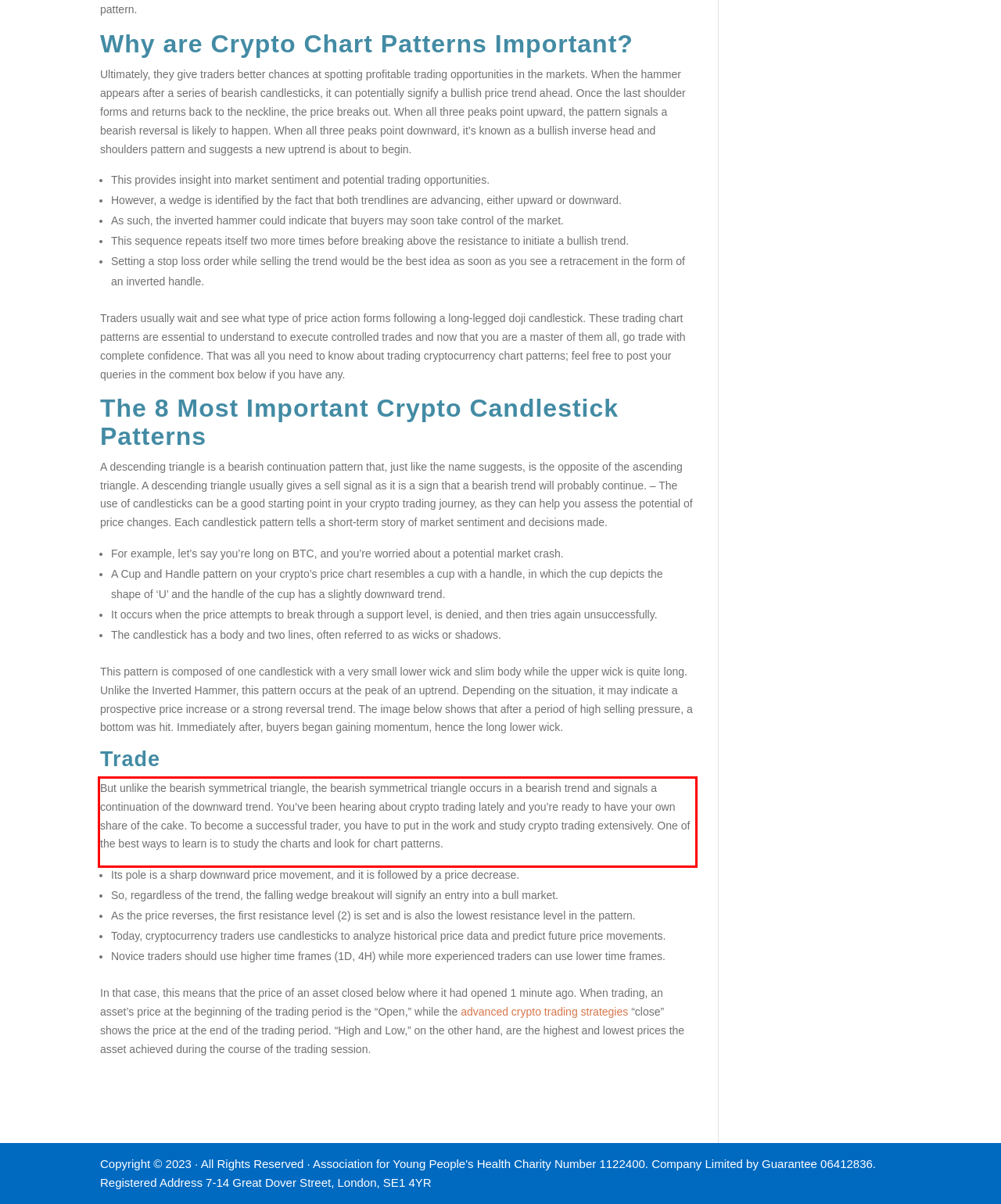Your task is to recognize and extract the text content from the UI element enclosed in the red bounding box on the webpage screenshot.

But unlike the bearish symmetrical triangle, the bearish symmetrical triangle occurs in a bearish trend and signals a continuation of the downward trend. You’ve been hearing about crypto trading lately and you’re ready to have your own share of the cake. To become a successful trader, you have to put in the work and study crypto trading extensively. One of the best ways to learn is to study the charts and look for chart patterns.